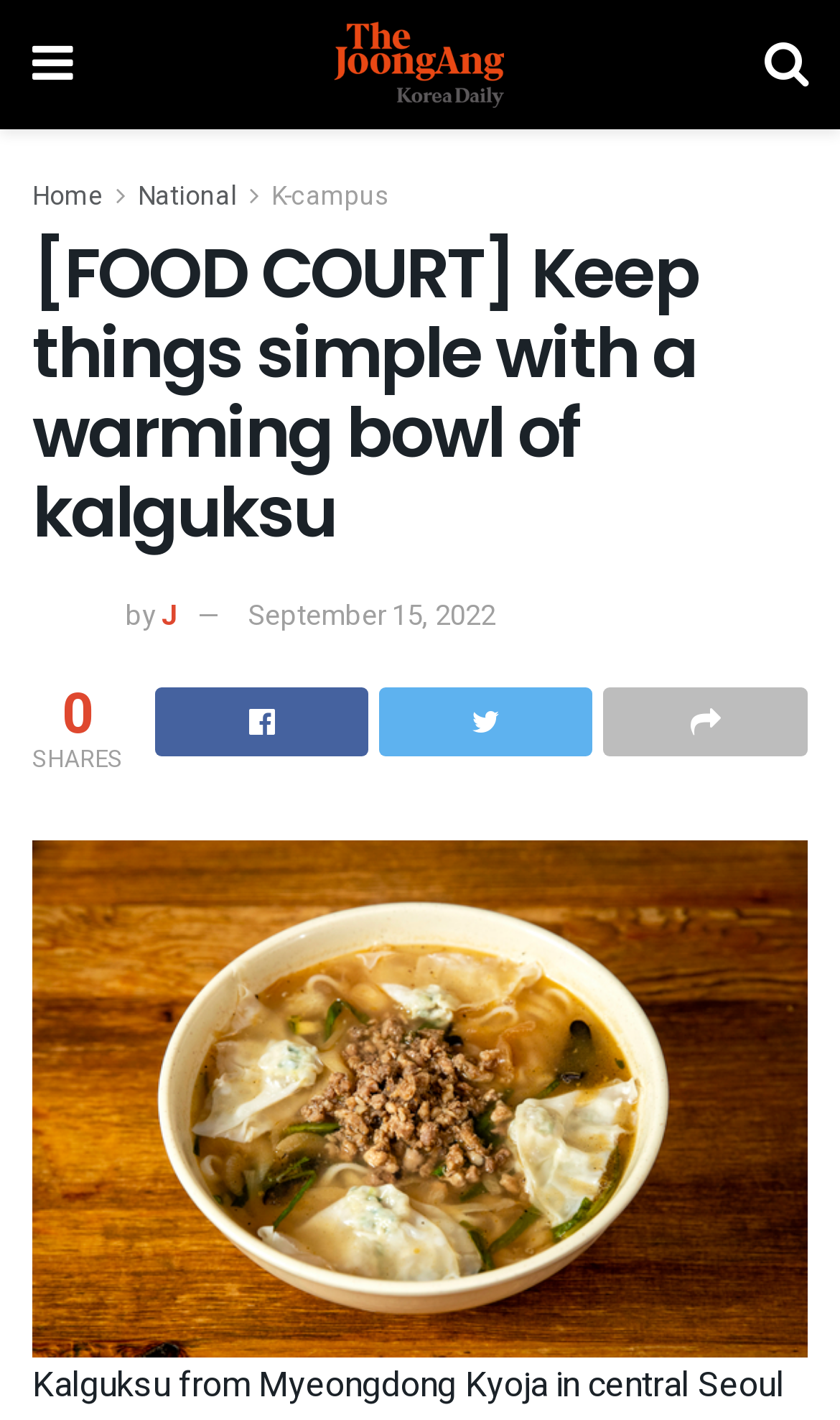Please specify the bounding box coordinates of the element that should be clicked to execute the given instruction: 'Go to THE JOONGANG KOREA DAILY website'. Ensure the coordinates are four float numbers between 0 and 1, expressed as [left, top, right, bottom].

[0.397, 0.015, 0.6, 0.076]